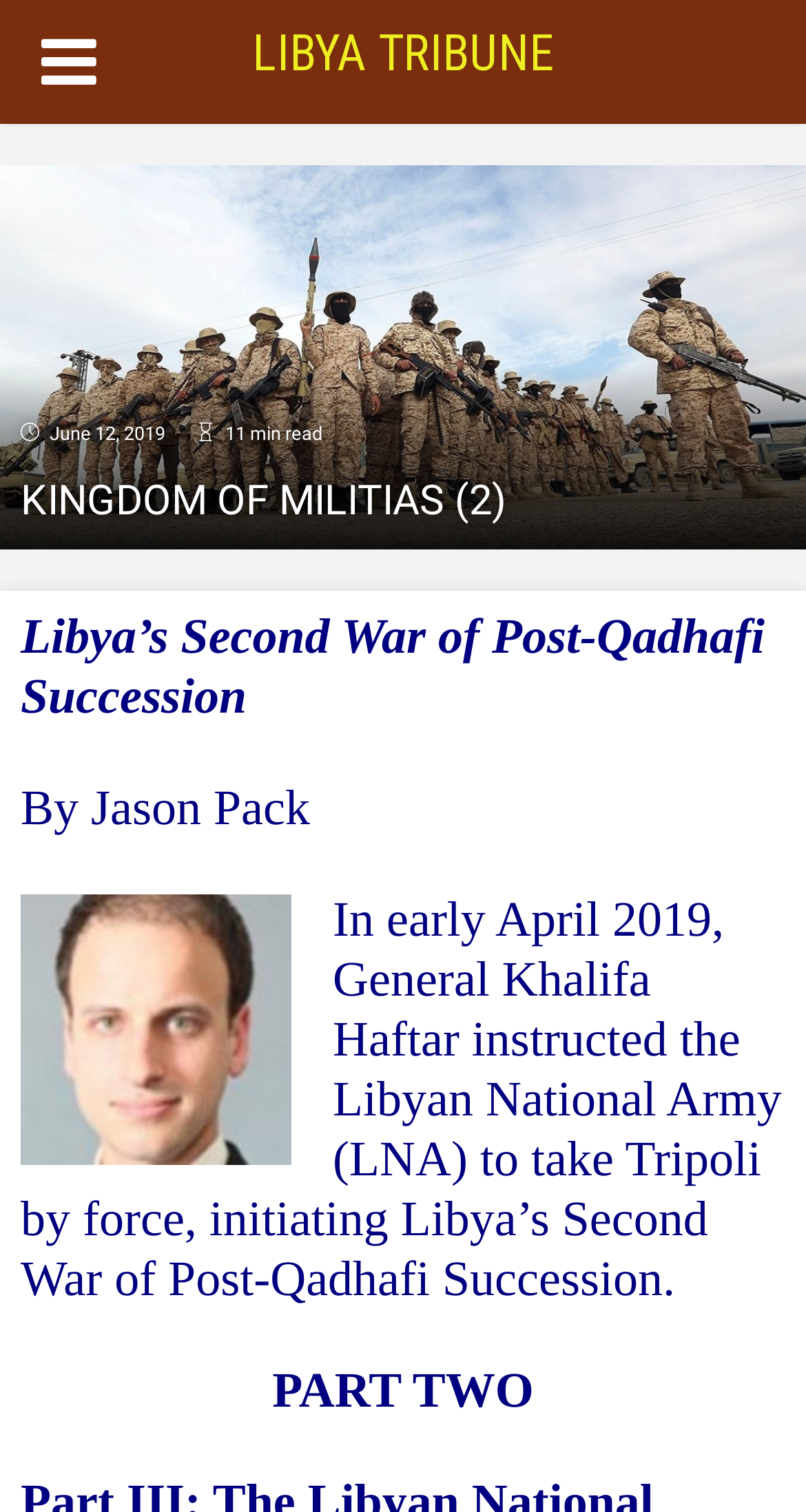Construct a comprehensive caption that outlines the webpage's structure and content.

The webpage is an article page from Libya Tribune, with a title "KINGDOM OF MILITIAS (2)" and a subtitle "Libya’s Second War of Post-Qadhafi Succession". At the top left, there is a small icon represented by a Unicode character '\uf0c9'. Next to it, on the top center, is a link to "LIBYA TRIBUNE". 

Below the title, there are two lines of text, with the date "June 12, 2019" on the left and "11 min read" on the right, indicating the publication date and estimated reading time of the article. 

The main content of the article starts with a heading "KINGDOM OF MILITIAS (2)" that spans almost the entire width of the page. Below the heading, there are four paragraphs of text. The first paragraph is the author's name, "By Jason Pack". The second paragraph is the introduction to the article, describing the event of General Khalifa Haftar instructing the Libyan National Army to take Tripoli by force in early April 2019. 

At the bottom of the page, there is a section title "PART TWO", which suggests that this article is part of a series.